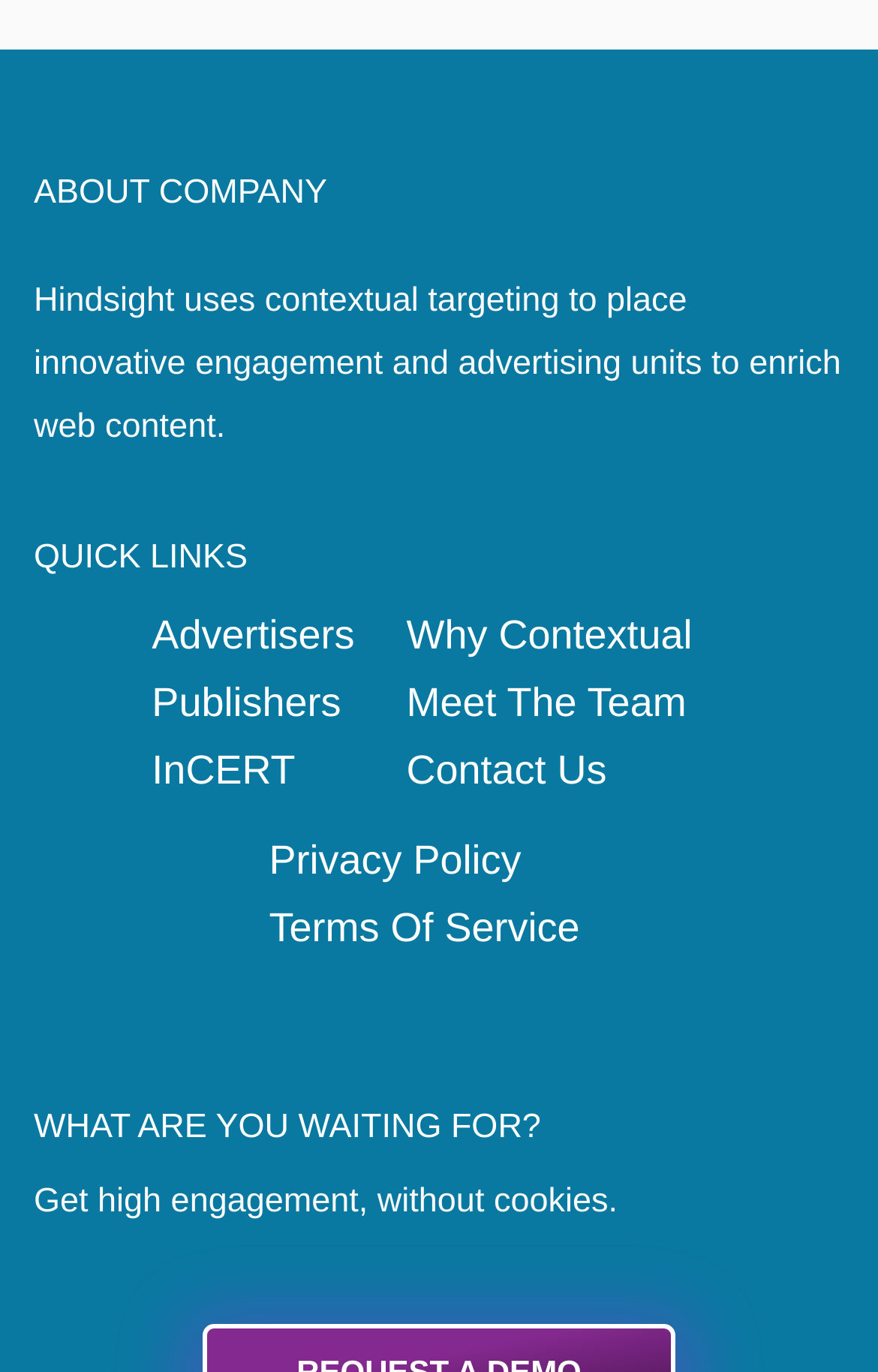Specify the bounding box coordinates of the area that needs to be clicked to achieve the following instruction: "Click on Advertisers".

[0.163, 0.438, 0.414, 0.487]